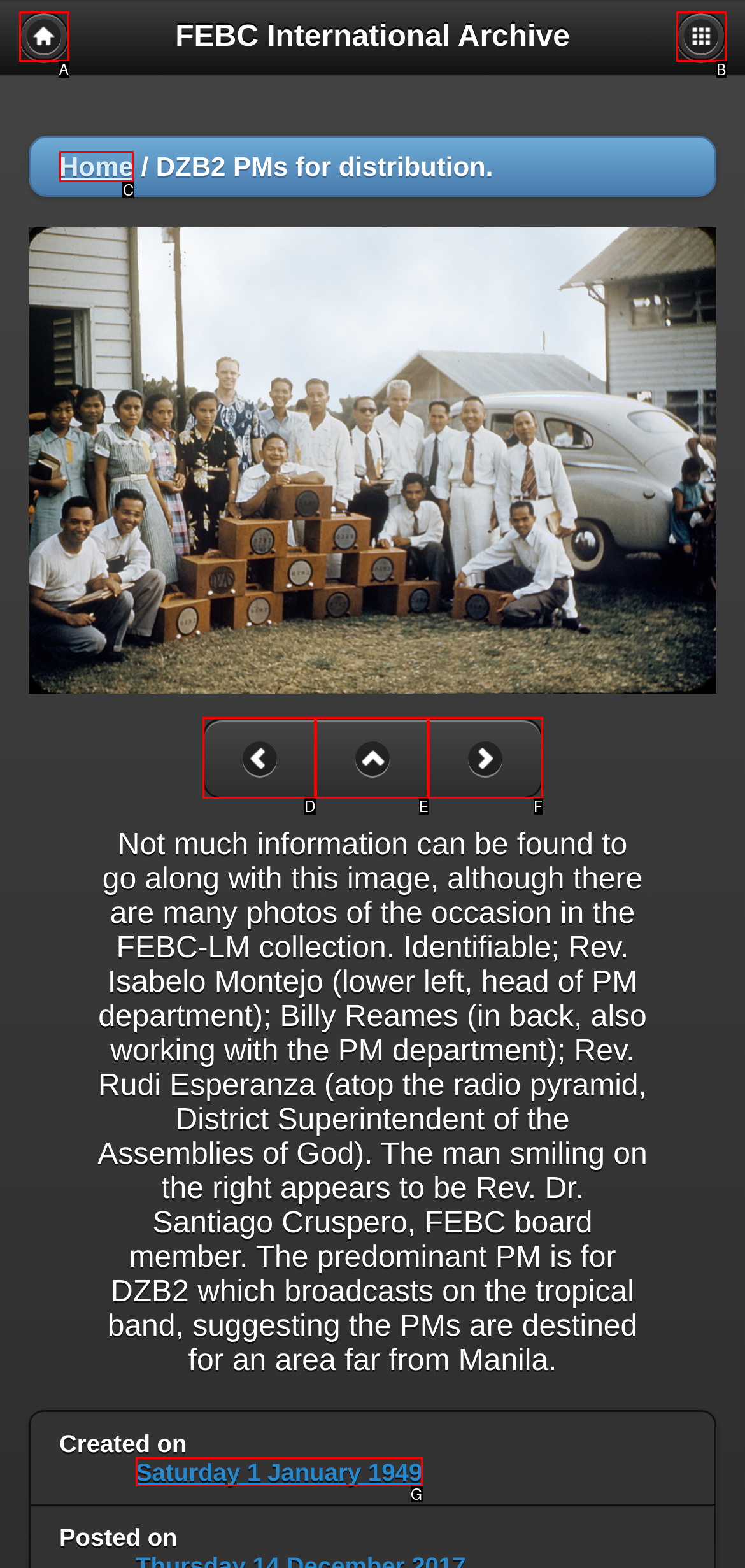Select the letter of the HTML element that best fits the description: Previous
Answer with the corresponding letter from the provided choices.

D